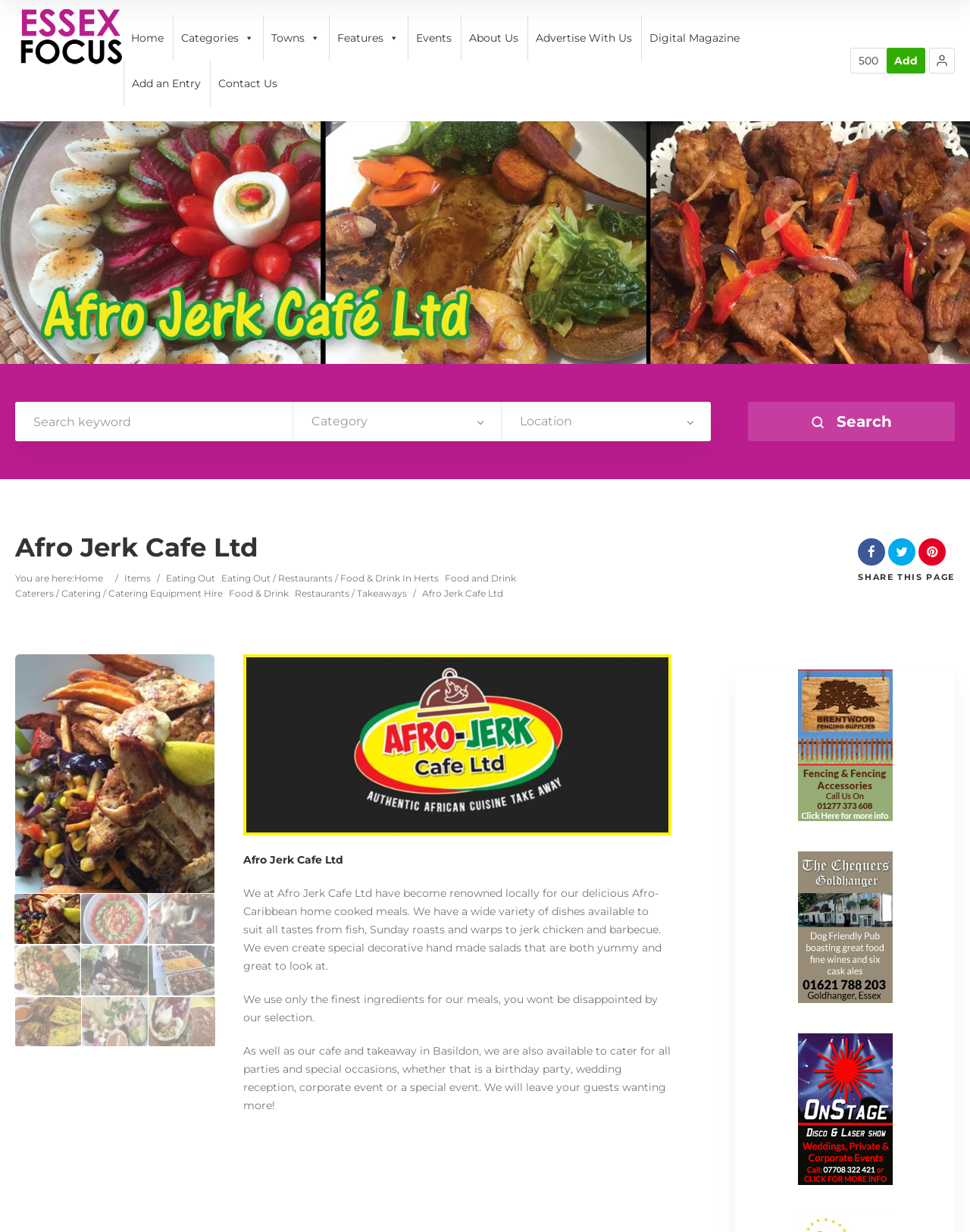Based on the image, give a detailed response to the question: What type of cuisine does the cafe serve?

The type of cuisine served by the cafe can be inferred from the description of the dishes available, which mentions 'Afro-Caribbean home cooked meals'.